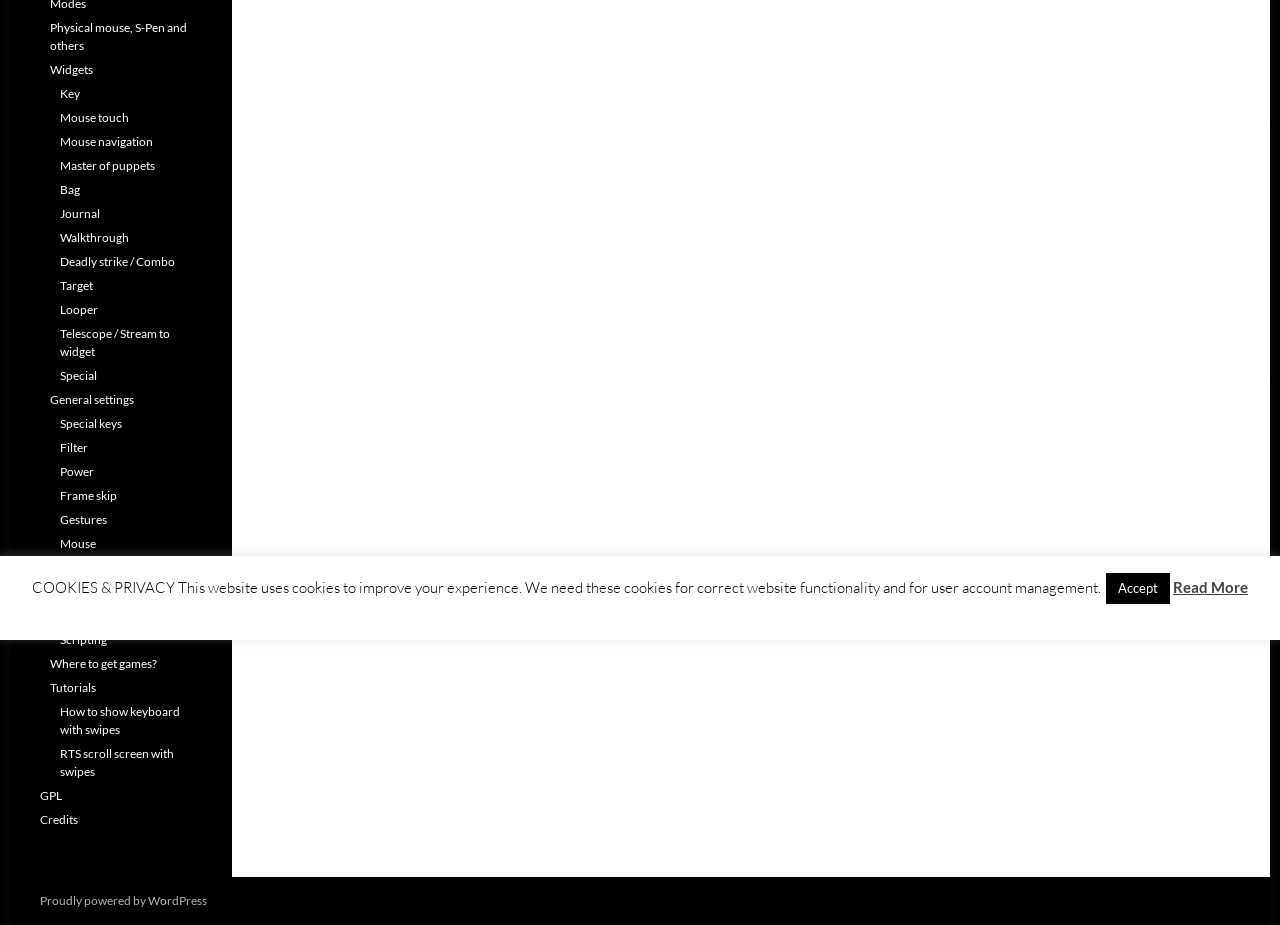Identify the bounding box of the HTML element described as: "Privacy Policy".

None